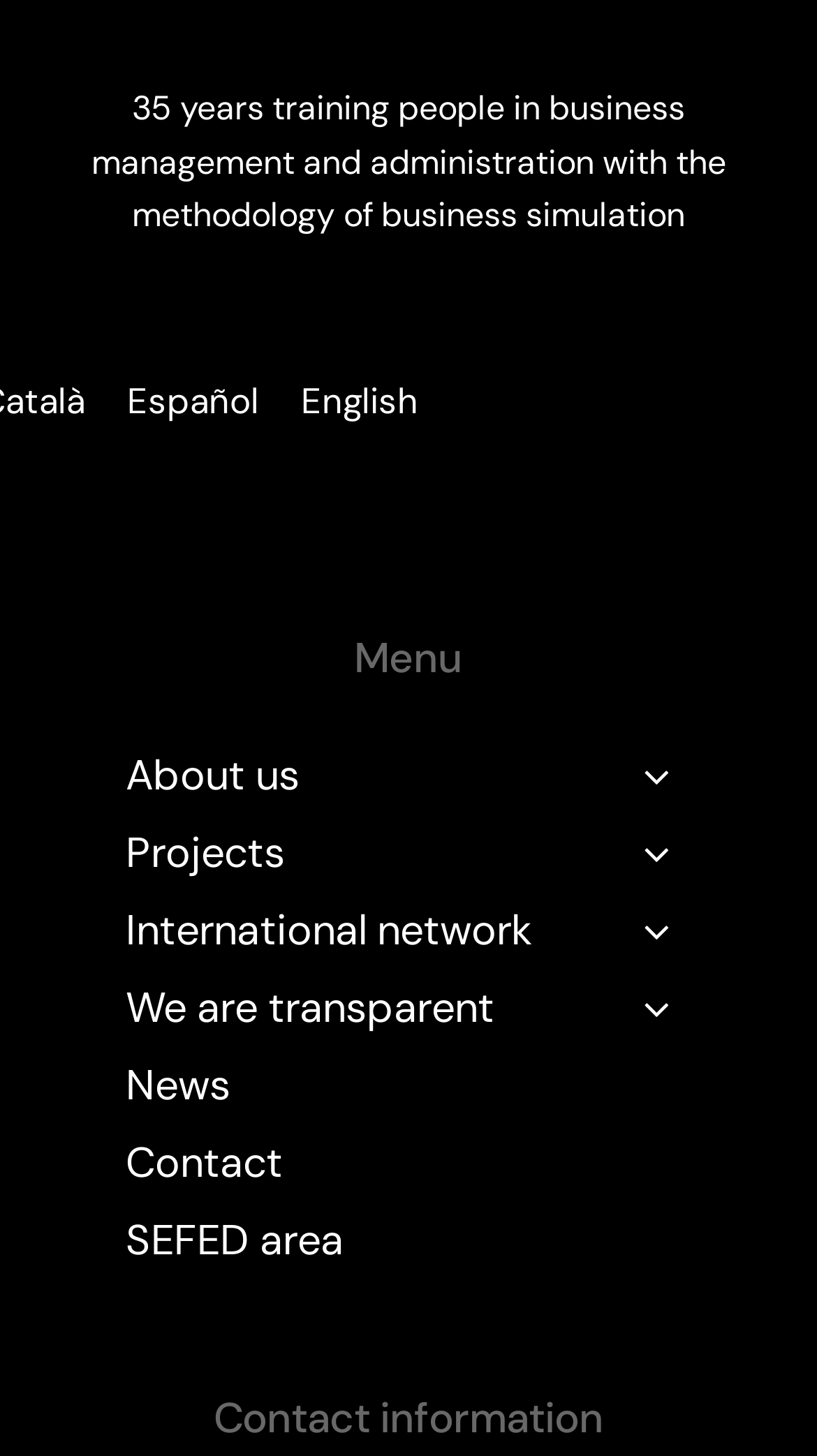Locate the bounding box coordinates of the clickable element to fulfill the following instruction: "Select English language". Provide the coordinates as four float numbers between 0 and 1 in the format [left, top, right, bottom].

[0.342, 0.254, 0.537, 0.296]